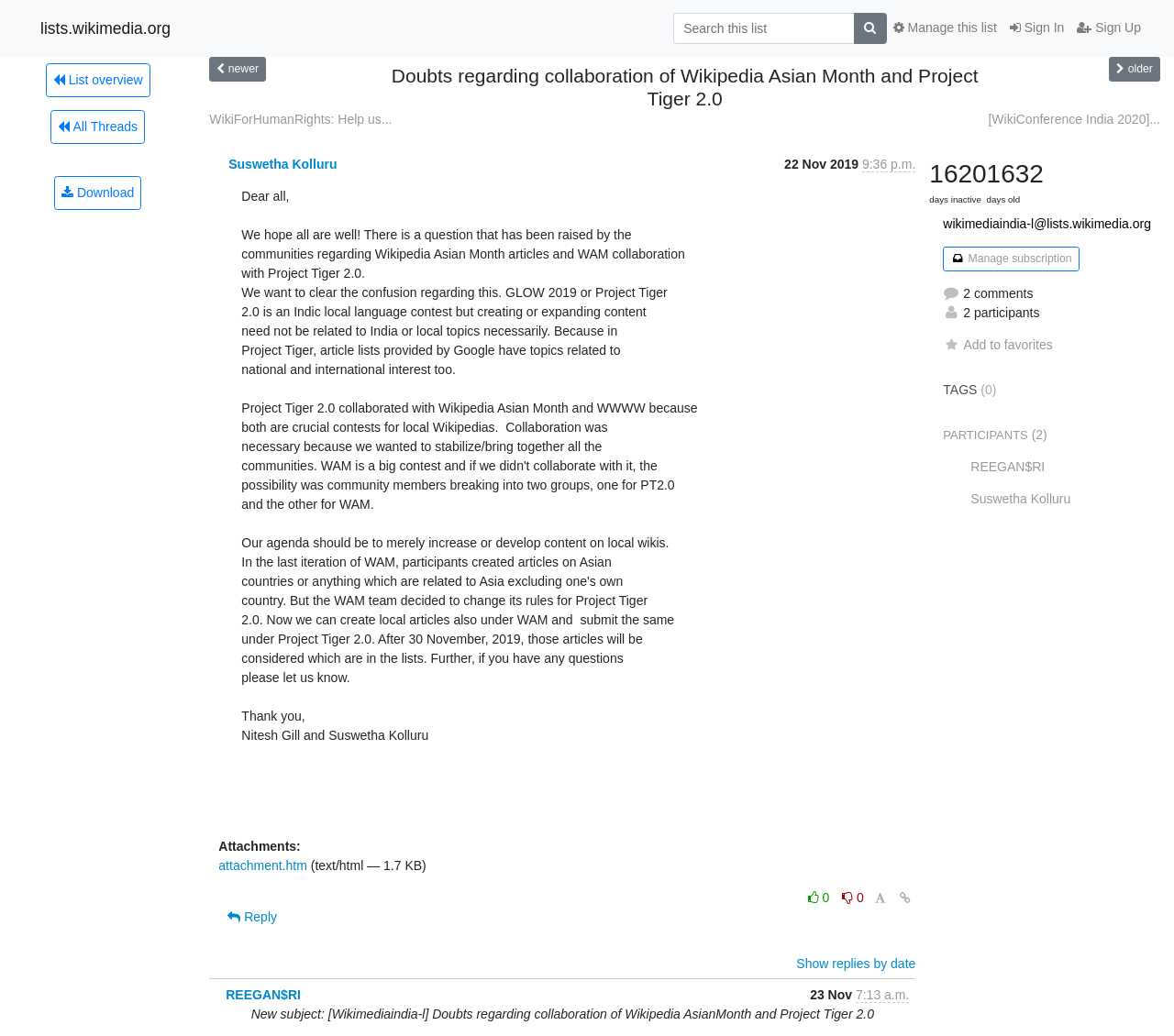Who is the sender of the first message?
Answer with a single word or short phrase according to what you see in the image.

Suswetha Kolluru